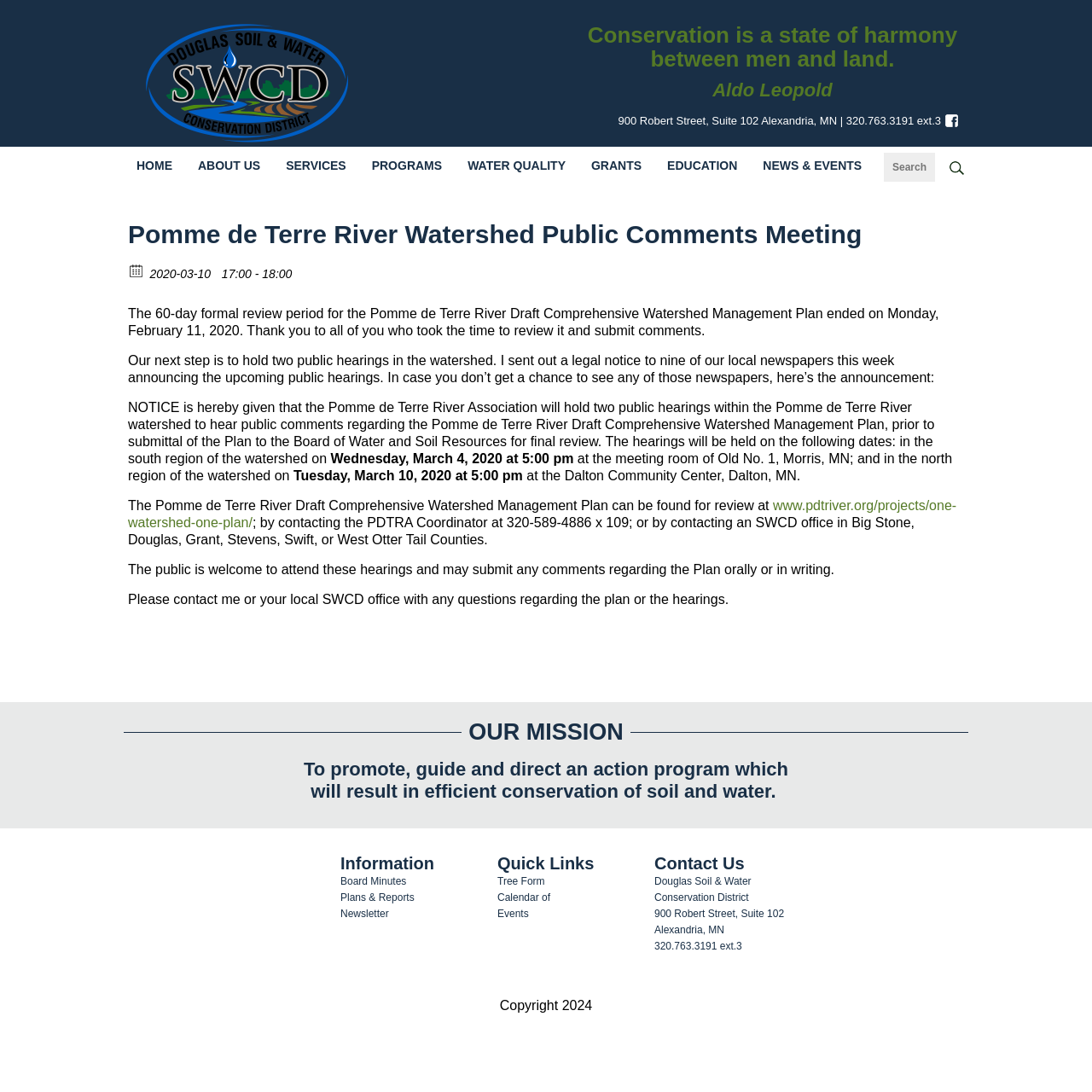Locate the bounding box coordinates of the element that should be clicked to fulfill the instruction: "Read about the Pomme de Terre River Watershed Public Comments Meeting".

[0.117, 0.202, 0.883, 0.228]